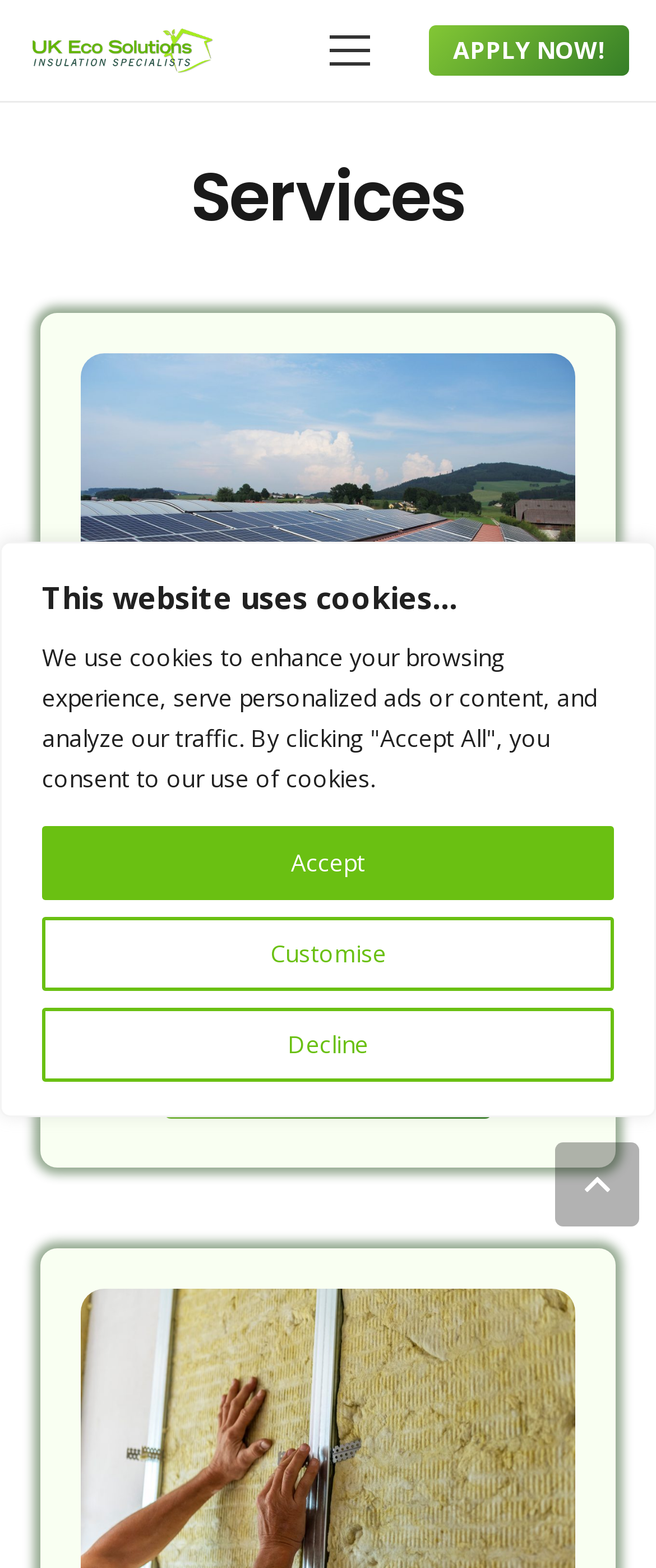What is the topic of the 'Solar Panel Instalation' section?
Using the image, elaborate on the answer with as much detail as possible.

The 'Solar Panel Instalation' section is about renewable energy solutions for residential houses, offering numerous benefits for homeowners, as indicated by the static text.